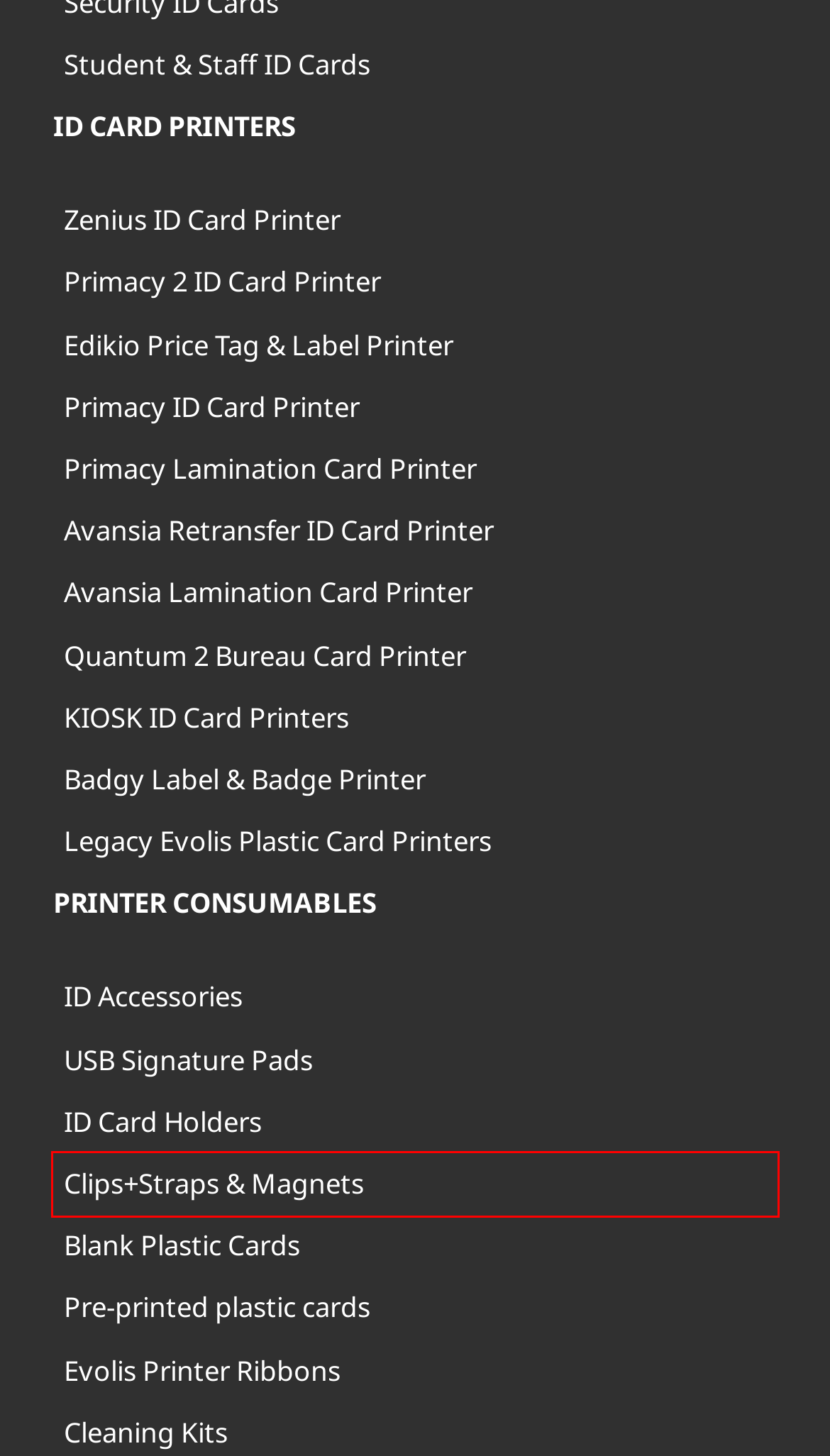You are given a screenshot of a webpage with a red bounding box around an element. Choose the most fitting webpage description for the page that appears after clicking the element within the red bounding box. Here are the candidates:
A. Quantum2 ID Plastic Card Printer, large volume prints | bureau ID card printer
B. Evolis legacy card printers - Pebble, Dualys, Tattoo, Quantum, Securion
C. KIOSK ID Card Printers | KM500B – KM2000B kiosk card printers
D. Evolis Avansia Retransfer ID Card Printer
E. Blank plastic card stock for ID card printers available to buy online
F. Primacy ID card printer (1st Generation)
G. ID Card holders for printed plastic cards.
H. Plastic Clips and straps for plastic ID cards. Flexible vinyl.

H